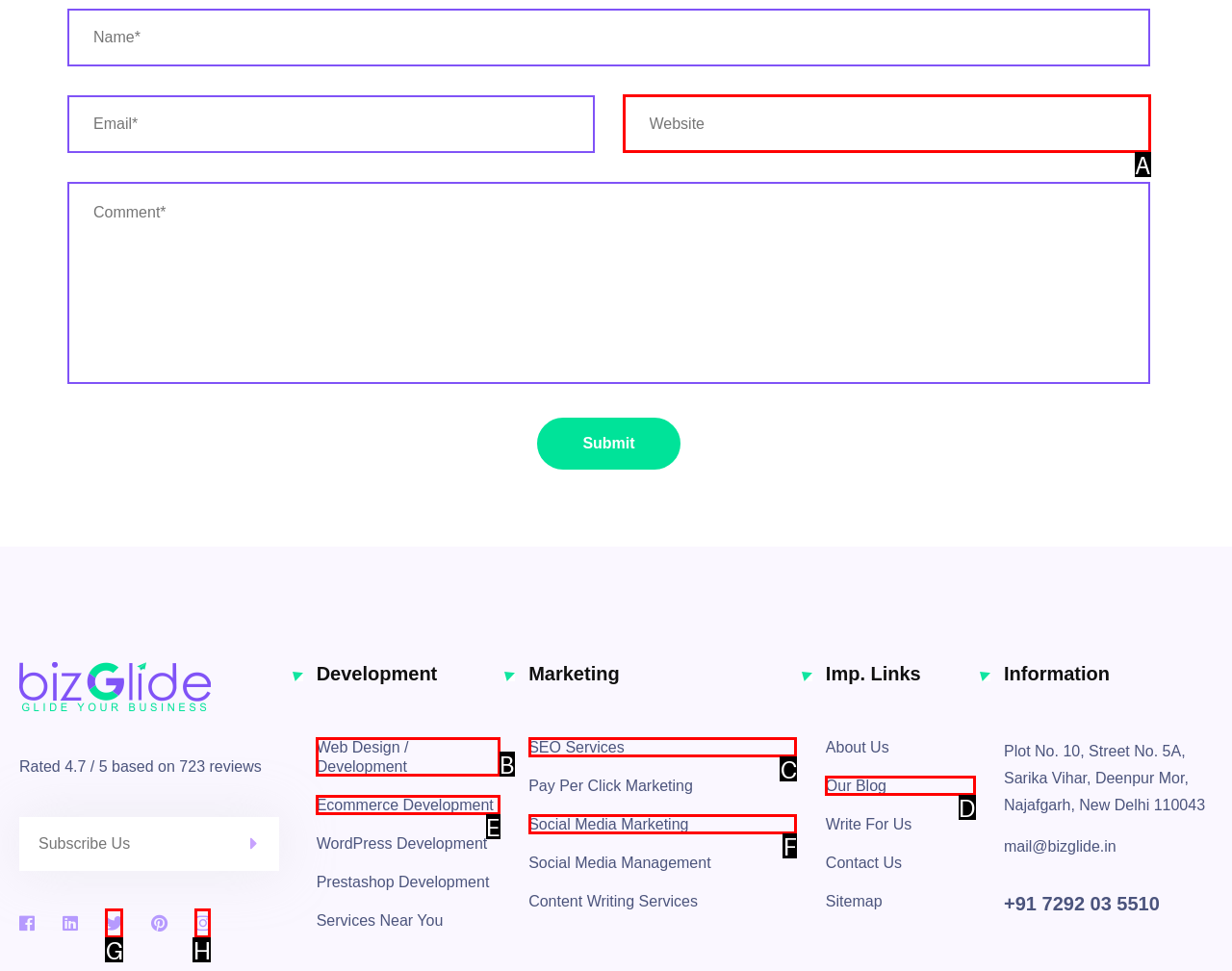Determine which option matches the description: Ecommerce Development. Answer using the letter of the option.

E